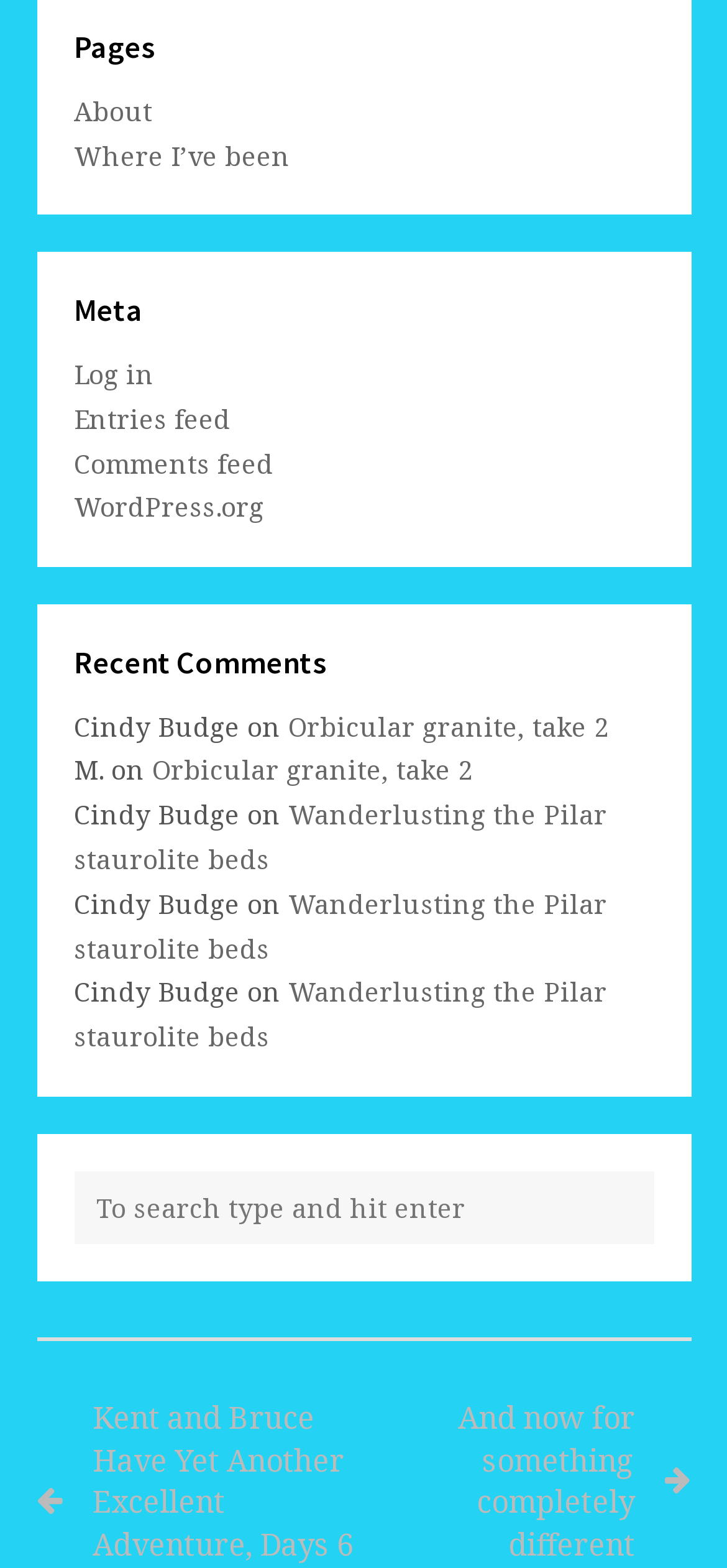Determine the bounding box coordinates of the region to click in order to accomplish the following instruction: "Check 'And now for something completely different'". Provide the coordinates as four float numbers between 0 and 1, specifically [left, top, right, bottom].

[0.509, 0.891, 0.873, 0.998]